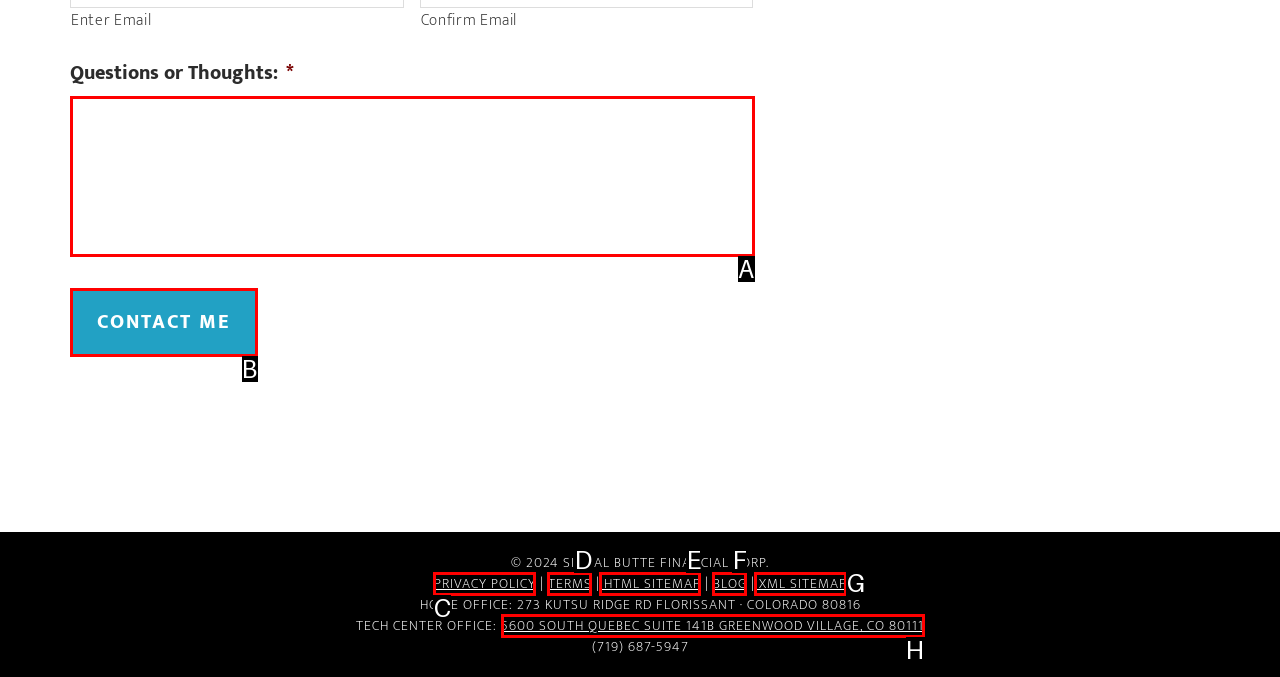Choose the letter of the option that needs to be clicked to perform the task: View privacy policy. Answer with the letter.

C